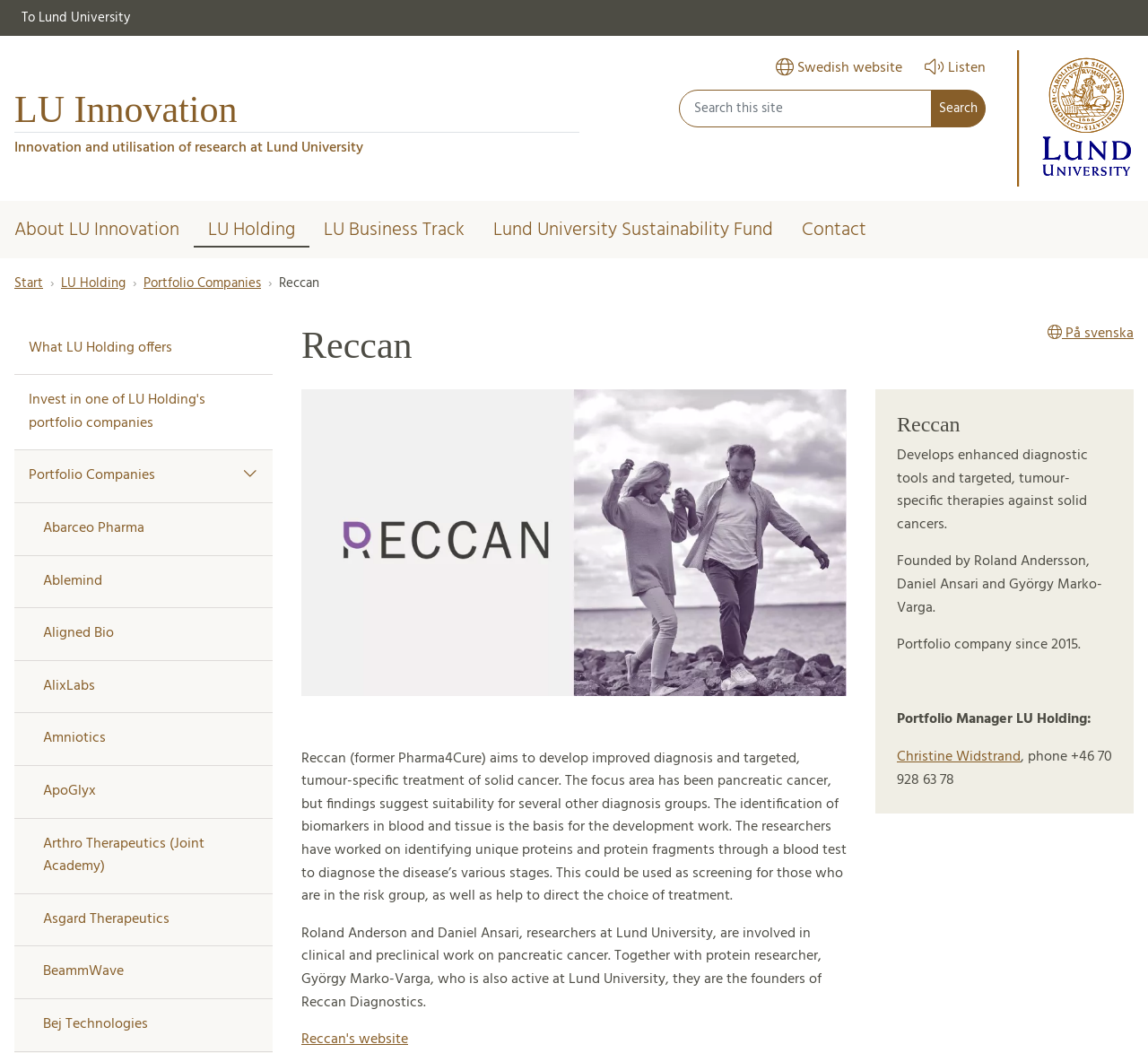Please identify the bounding box coordinates of the element that needs to be clicked to execute the following command: "Search for something". Provide the bounding box using four float numbers between 0 and 1, formatted as [left, top, right, bottom].

None